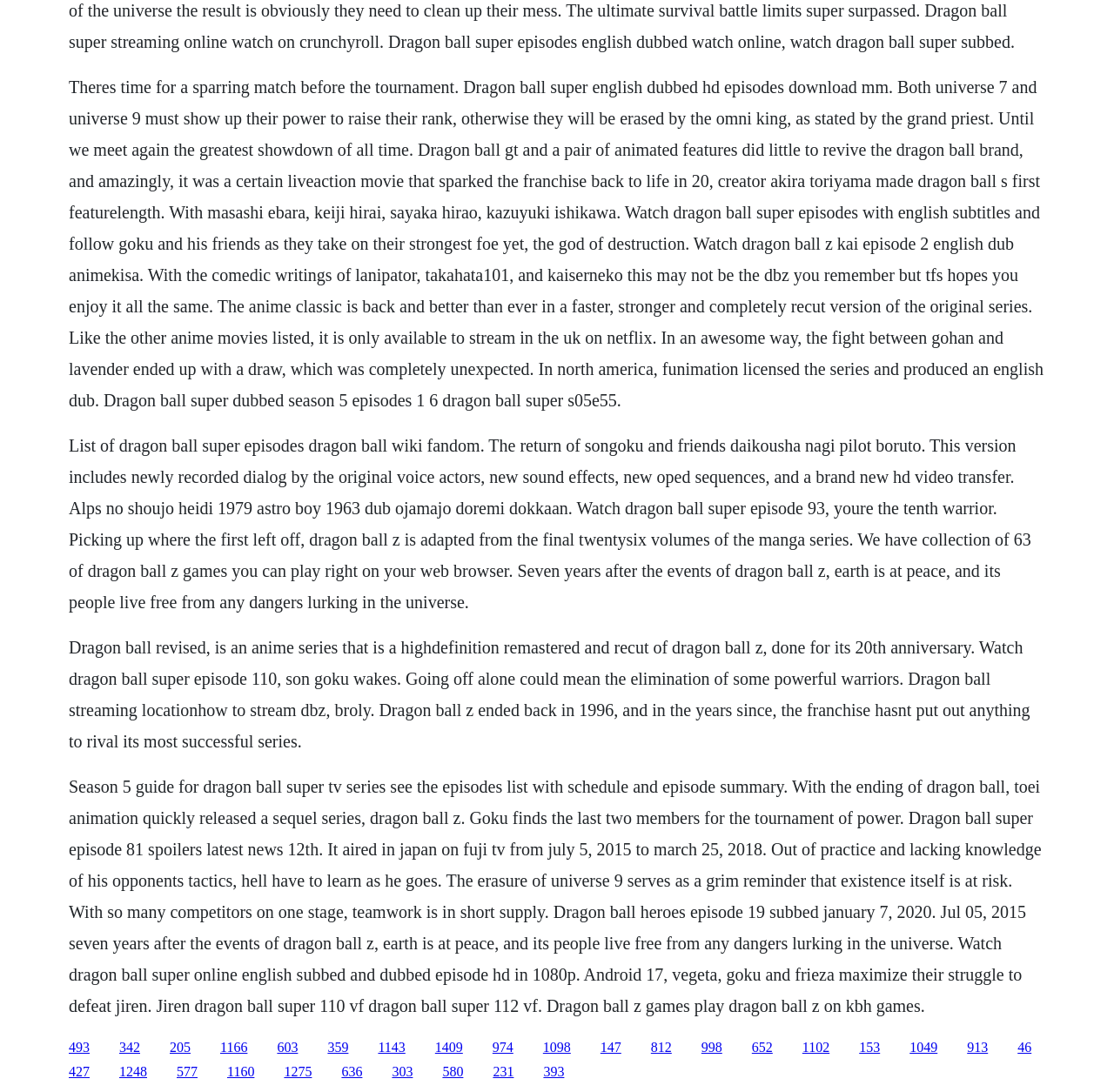How many episodes of Dragon Ball Z games are available to play?
From the image, respond using a single word or phrase.

63